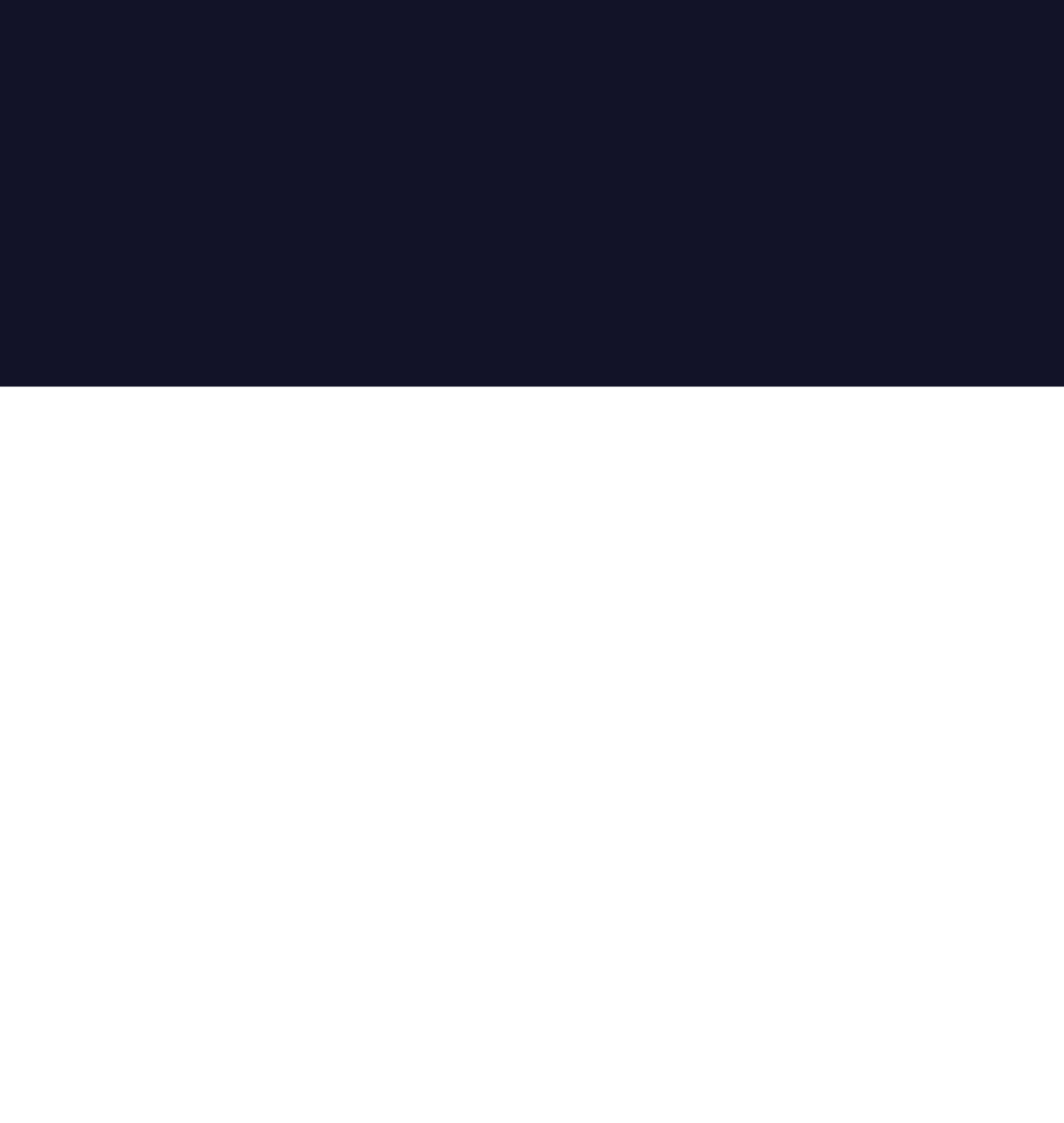Please answer the following question using a single word or phrase: 
What is the phone number for contact?

+1 (609) 890-8600